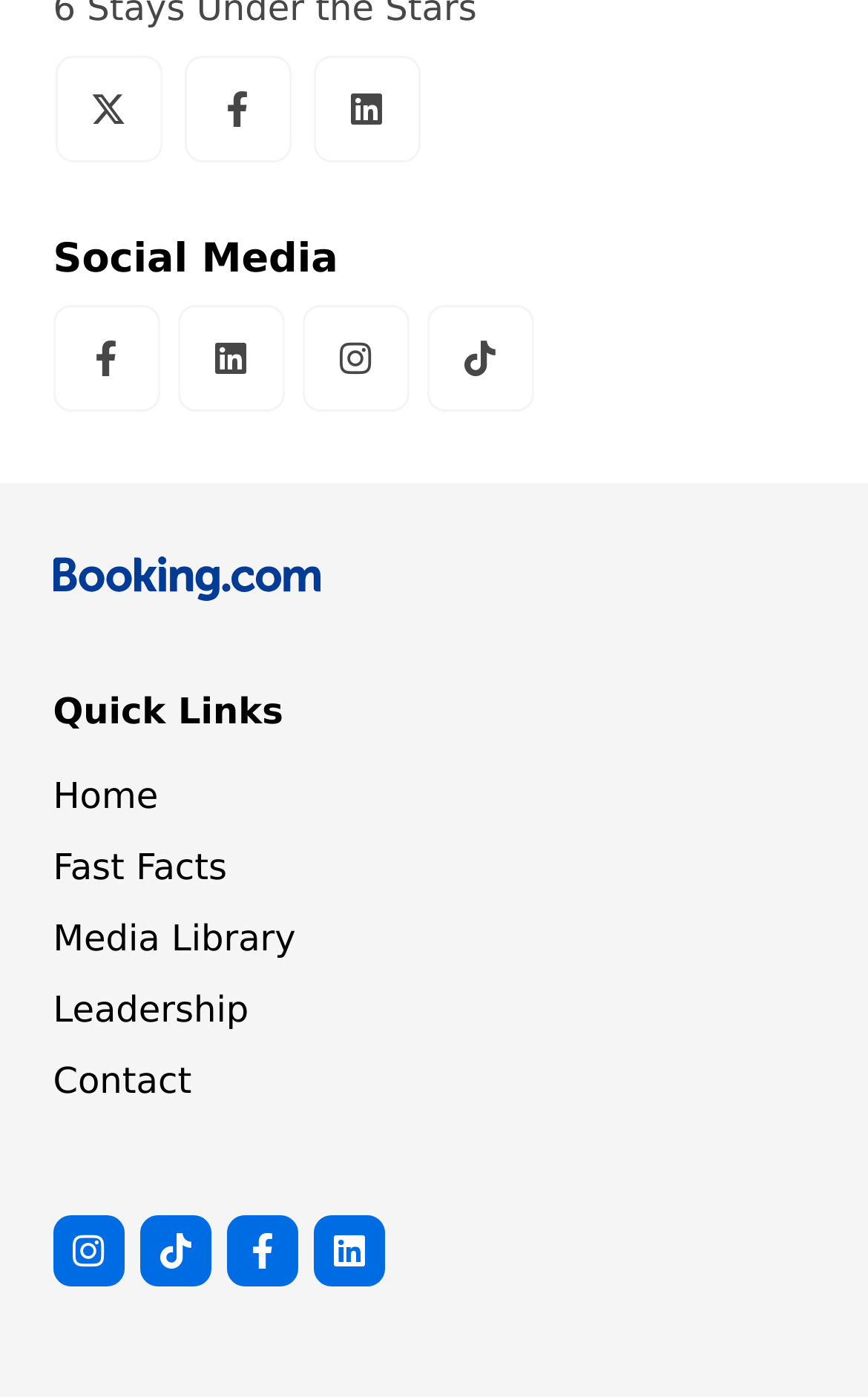Based on the element description (opens in new window), identify the bounding box coordinates for the UI element. The coordinates should be in the format (top-left x, top-left y, bottom-right x, bottom-right y) and within the 0 to 1 range.

[0.492, 0.218, 0.615, 0.295]